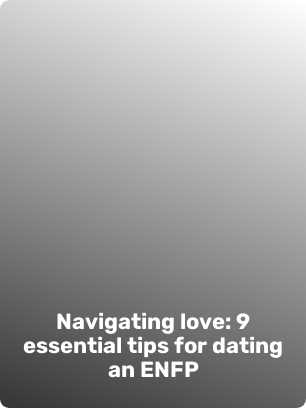What is the visual effect of the background?
Using the visual information, reply with a single word or short phrase.

Visually appealing contrast